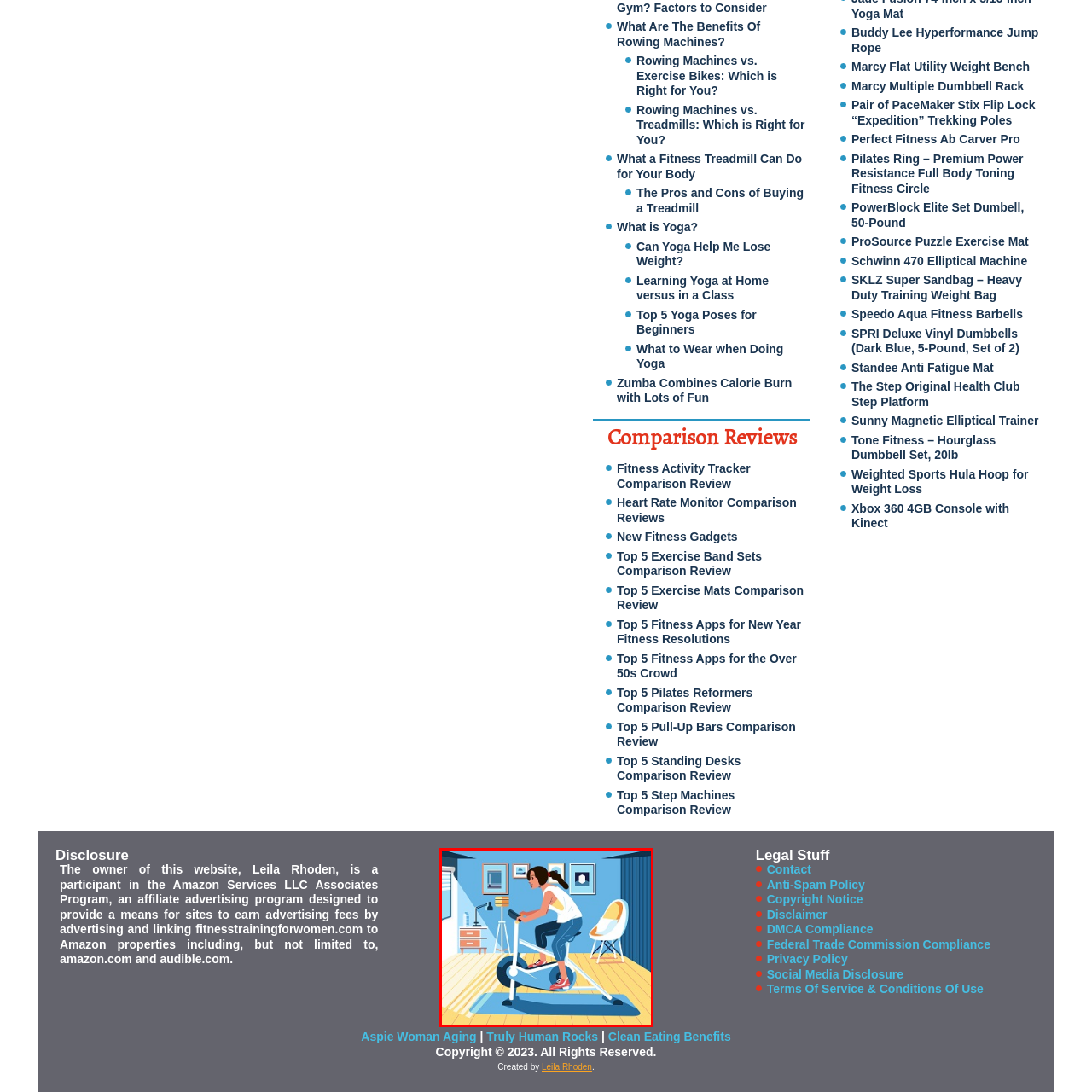Generate an in-depth caption for the image enclosed by the red boundary.

The image depicts a woman exercising on a stationary bike in a stylish, modern room. She is dressed in a casual white tank top and fitted blue pants, demonstrating an intense focus as she pedals. The room is well-lit, featuring a large window that allows natural light to flood in, enhancing the vibrant colors of the decor. To the left, there's a wooden desk with a stylish lamp, accompanied by an attractive floor lamp nearby. The walls boast an array of framed artwork, contributing to the inviting ambiance. A comfortable, minimalist chair is positioned in the corner, suggesting a cozy space for relaxation. This illustration captures the essence of home fitness, emphasizing the convenience and motivation of exercising in a personalized environment.